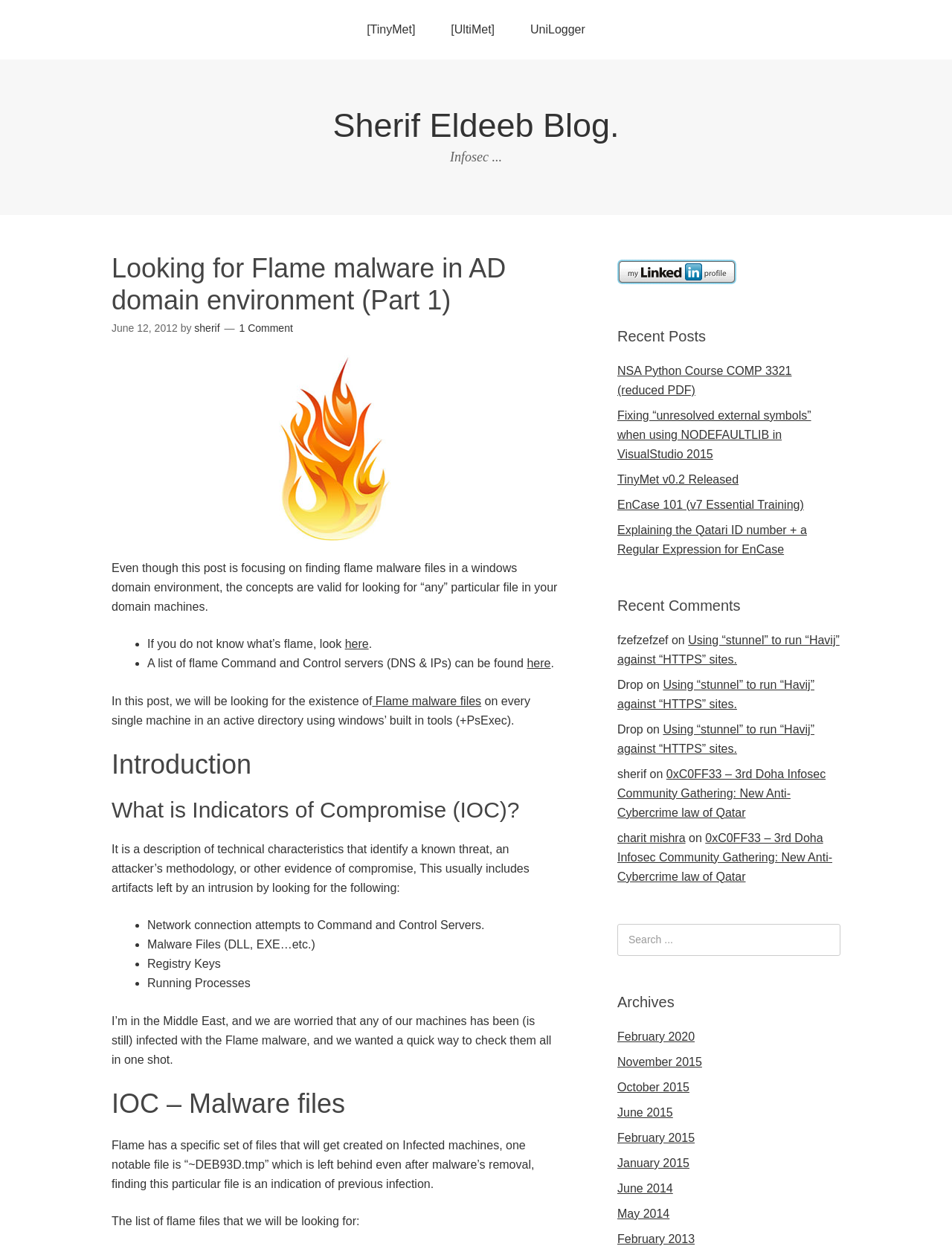Locate and extract the text of the main heading on the webpage.

Looking for Flame malware in AD domain environment (Part 1)